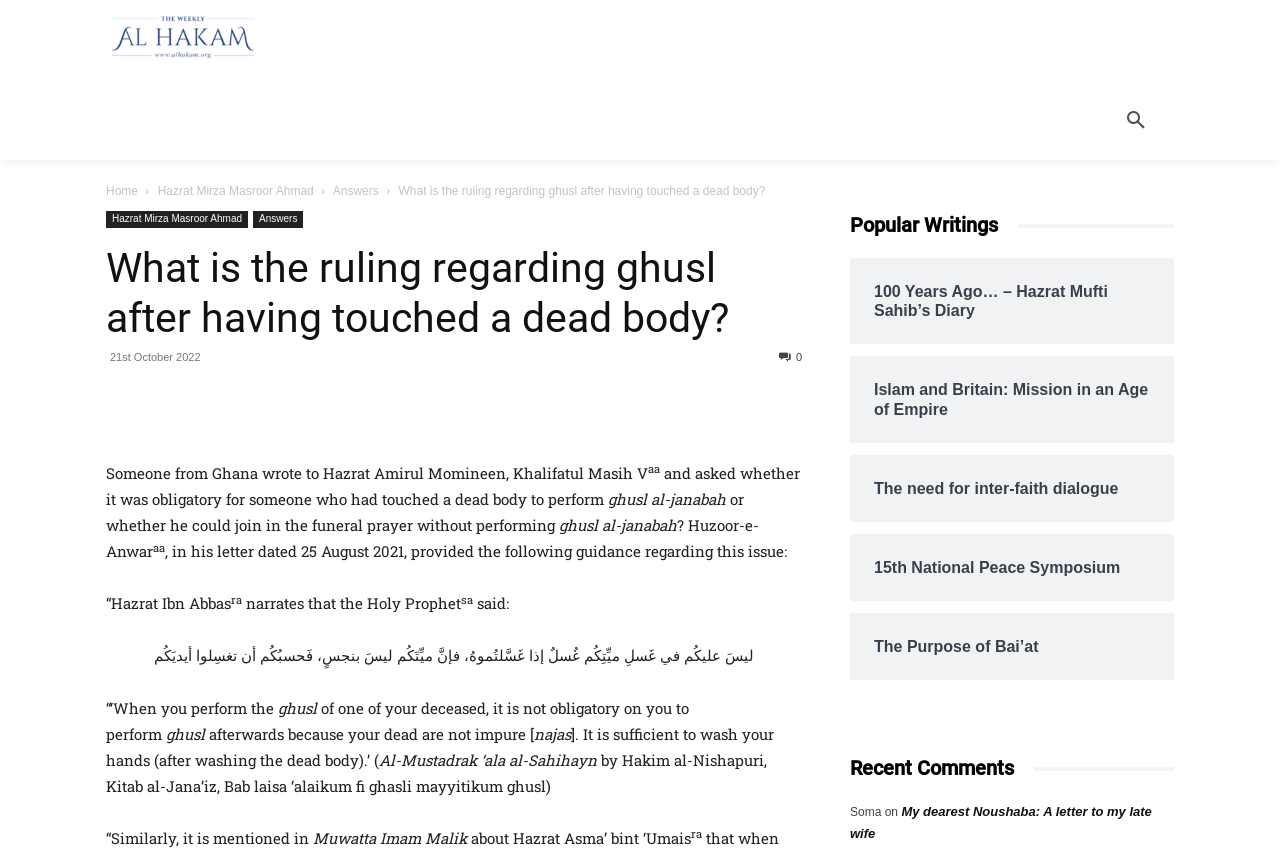What is the name of the book mentioned in the article?
Please provide a single word or phrase as the answer based on the screenshot.

Al-Mustadrak ‘ala al-Sahihayn